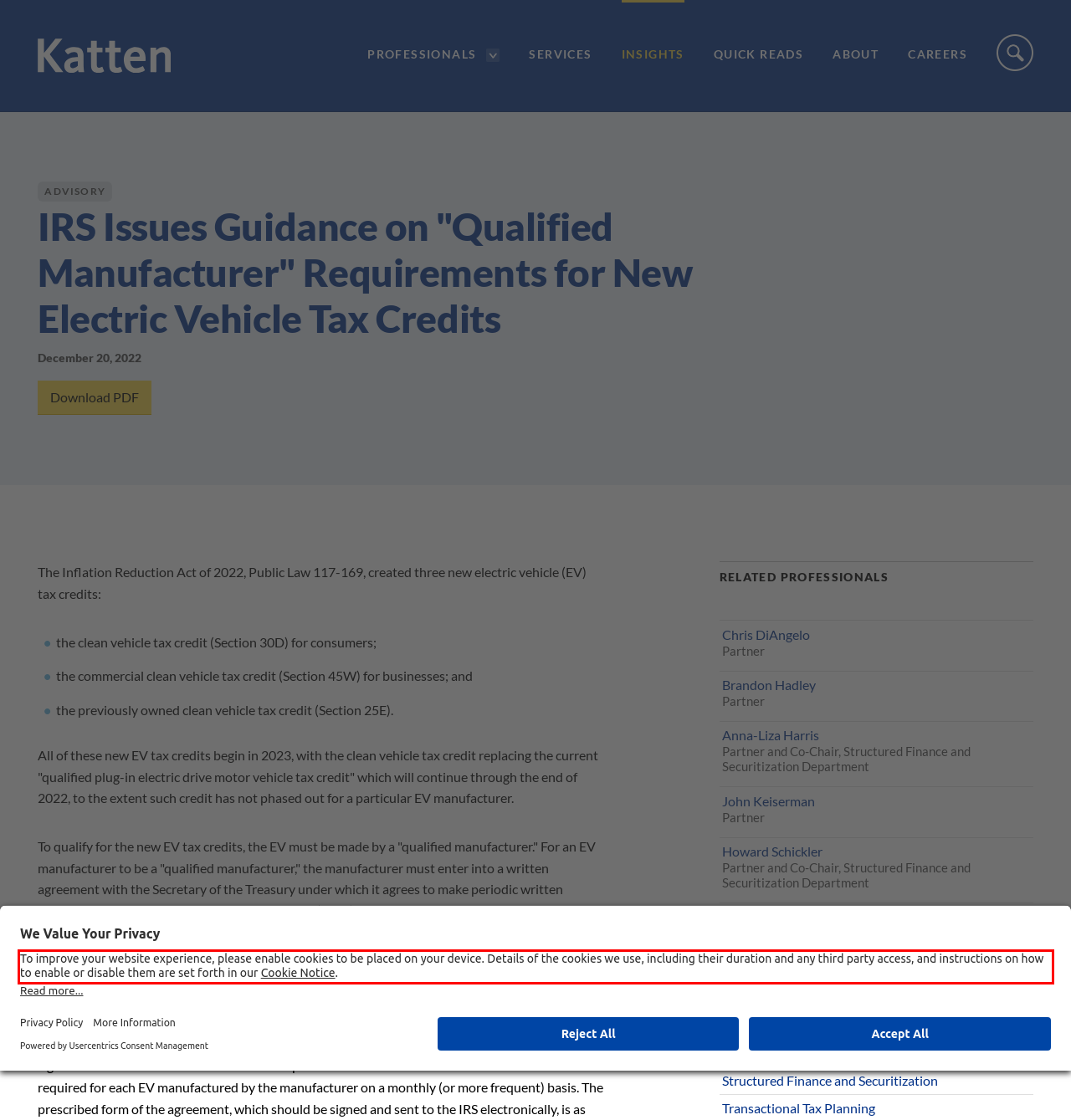Analyze the red bounding box in the provided webpage screenshot and generate the text content contained within.

To improve your website experience, please enable cookies to be placed on your device. Details of the cookies we use, including their duration and any third party access, and instructions on how to enable or disable them are set forth in our Cookie Notice.